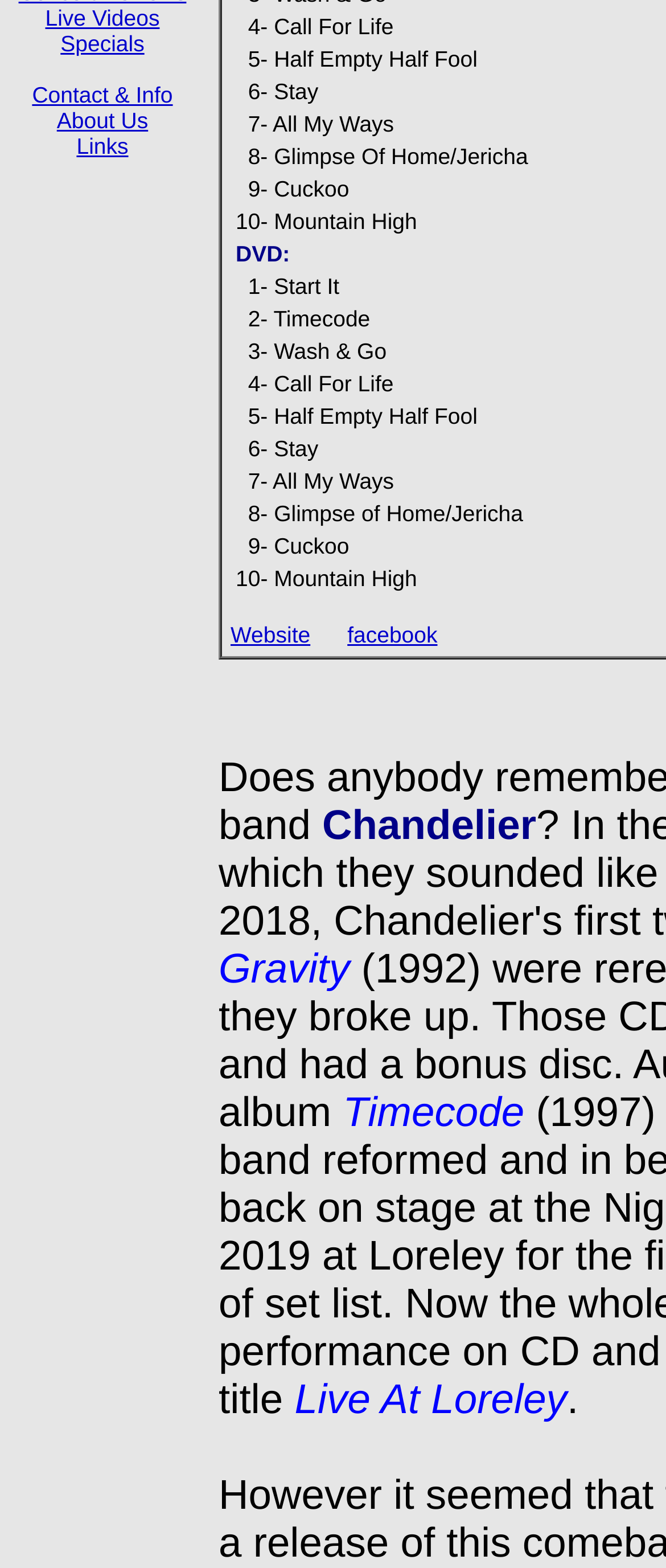Provide the bounding box coordinates of the HTML element described by the text: "facebook".

[0.536, 0.402, 0.683, 0.42]